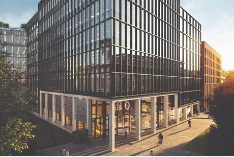Describe the image with as much detail as possible.

The image showcases a modern architectural design of a commercial building characterized by its sleek, glass facade and angular structure. The building stands prominently with a prominent entrance that features large windows, allowing natural light to flood the interior. Surrounding the edifice, pathways are lined with greenery, contributing to a vibrant urban environment. The warm glow of the setting sun casts a golden hue over the scene, highlighting the contemporary design elements and creating a welcoming atmosphere. This design exemplifies innovative urban architecture, blending functionality with aesthetic appeal.